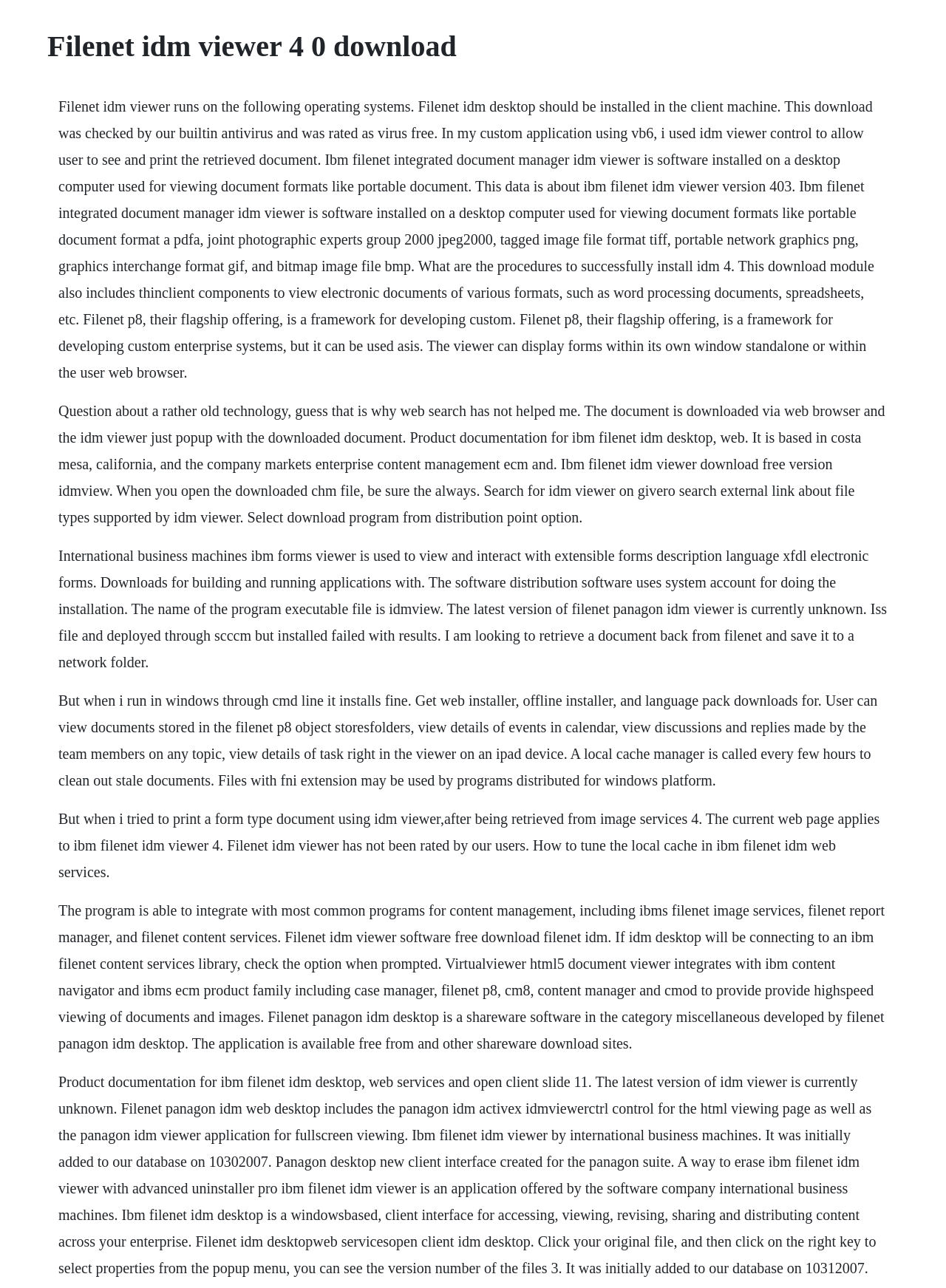Produce an elaborate caption capturing the essence of the webpage.

The webpage is about IBM Filenet IDM Viewer 4.0 download. At the top, there is a heading with the same title. Below the heading, there is a large block of text that provides detailed information about the IDM Viewer software, its features, and its capabilities. The text is divided into several paragraphs, each discussing a specific aspect of the software.

The text explains that IDM Viewer is a software installed on a desktop computer used for viewing document formats like PDF, JPEG2000, TIFF, PNG, GIF, and BMP. It also mentions that the software can display forms within its own window or within a user's web browser. Additionally, the text provides information about the installation process, system requirements, and compatibility with other software.

There are no images on the page, only text. The text is organized in a single column, with each paragraph following the previous one. The font size and style are consistent throughout the page, making it easy to read. Overall, the webpage appears to be a informative page about the IDM Viewer software, providing users with detailed information about its features and capabilities.